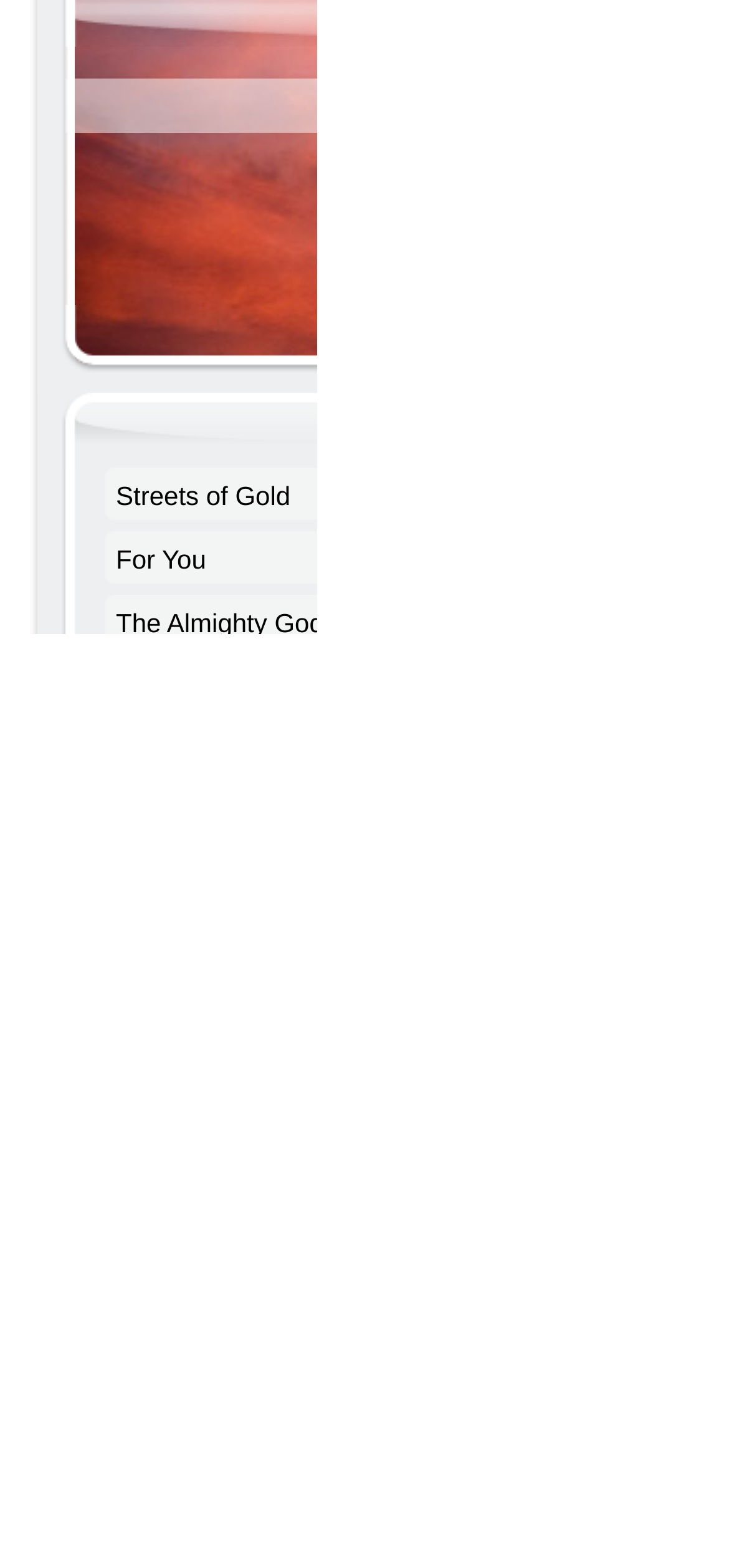Could you indicate the bounding box coordinates of the region to click in order to complete this instruction: "Go to Bible Studies".

[0.141, 0.542, 0.759, 0.582]